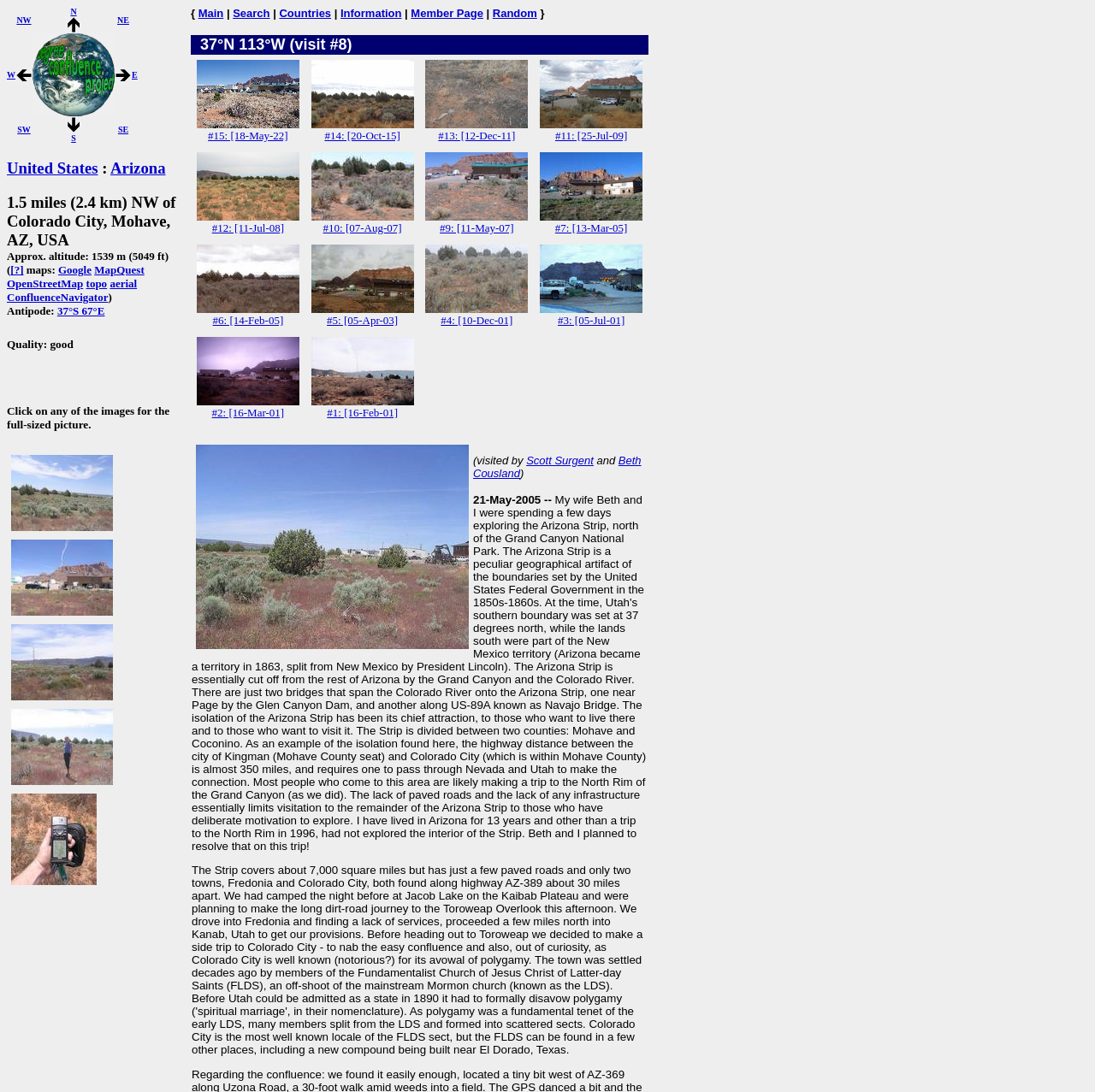Determine the bounding box coordinates for the area that needs to be clicked to fulfill this task: "Explore the Degree Confluence Project". The coordinates must be given as four float numbers between 0 and 1, i.e., [left, top, right, bottom].

[0.03, 0.096, 0.105, 0.109]